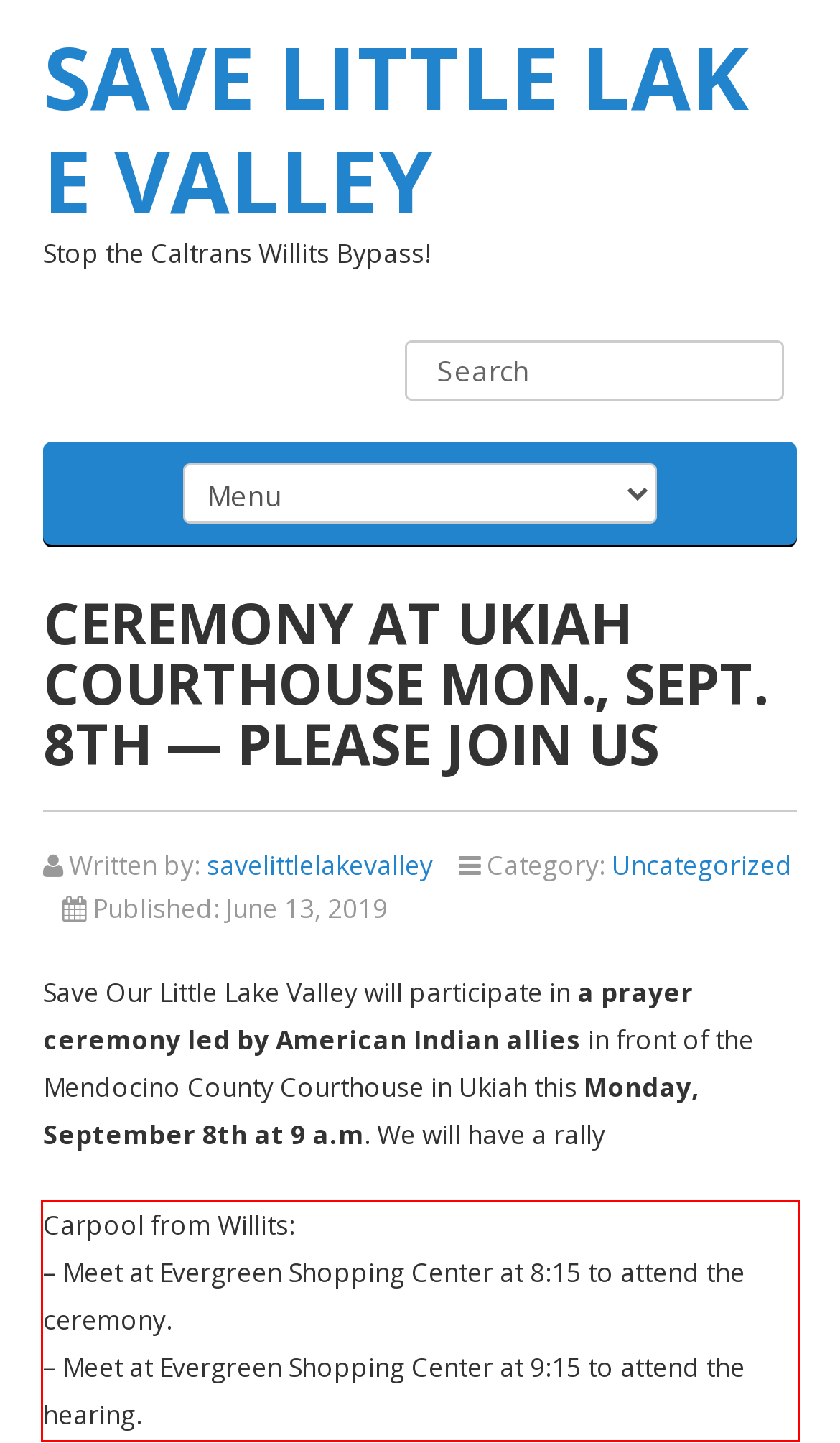There is a UI element on the webpage screenshot marked by a red bounding box. Extract and generate the text content from within this red box.

Carpool from Willits: – Meet at Evergreen Shopping Center at 8:15 to attend the ceremony. – Meet at Evergreen Shopping Center at 9:15 to attend the hearing.